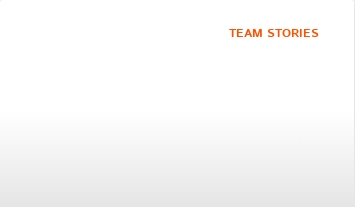Using the information in the image, give a comprehensive answer to the question: 
What type of background is used in the design?

The caption describes the background as a minimalistic gradient, implying a subtle and simple transition of colors that does not distract from the main focus of the section, which is the 'TEAM STORIES'.